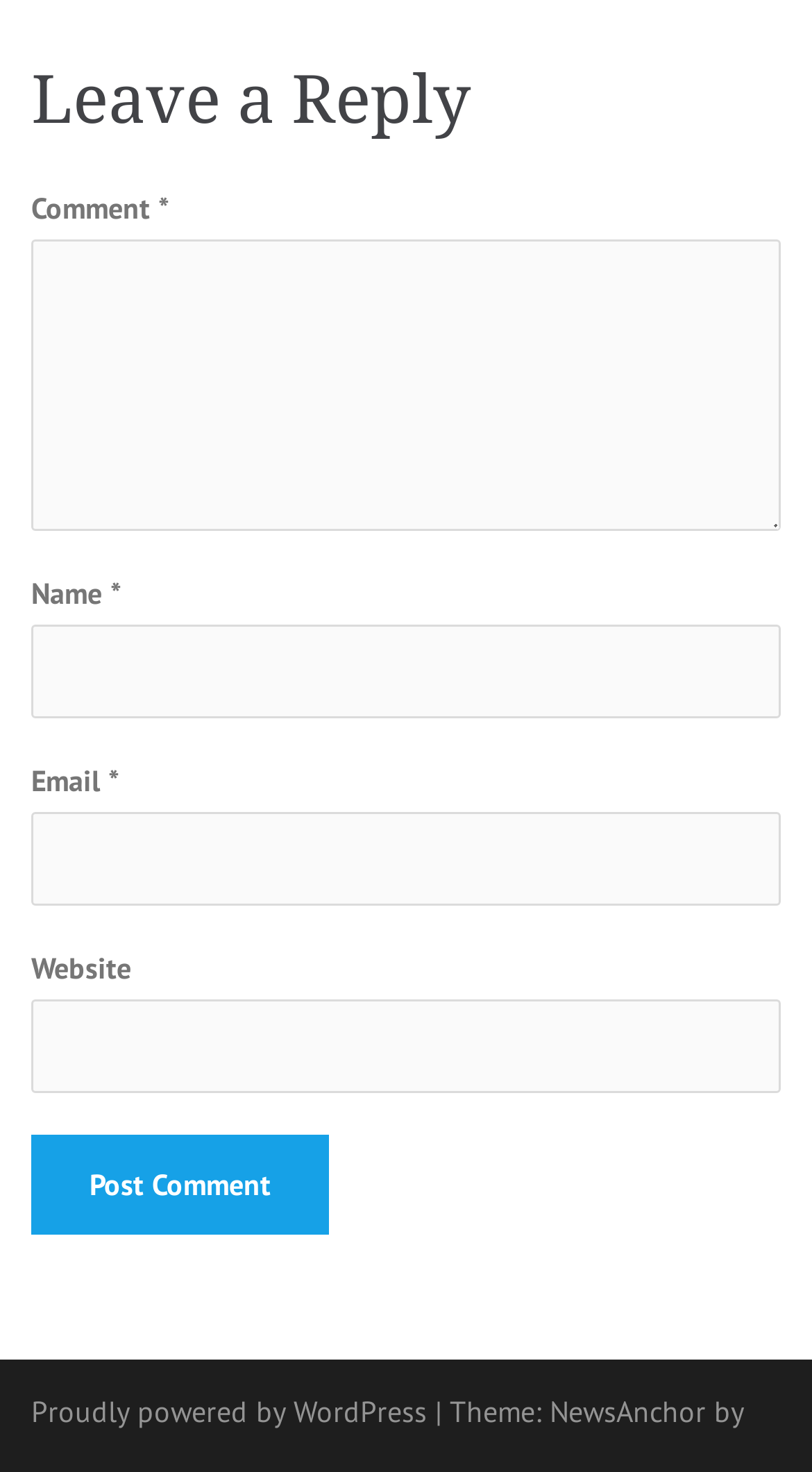What is the purpose of the textbox labeled 'Comment'? Analyze the screenshot and reply with just one word or a short phrase.

Leave a reply